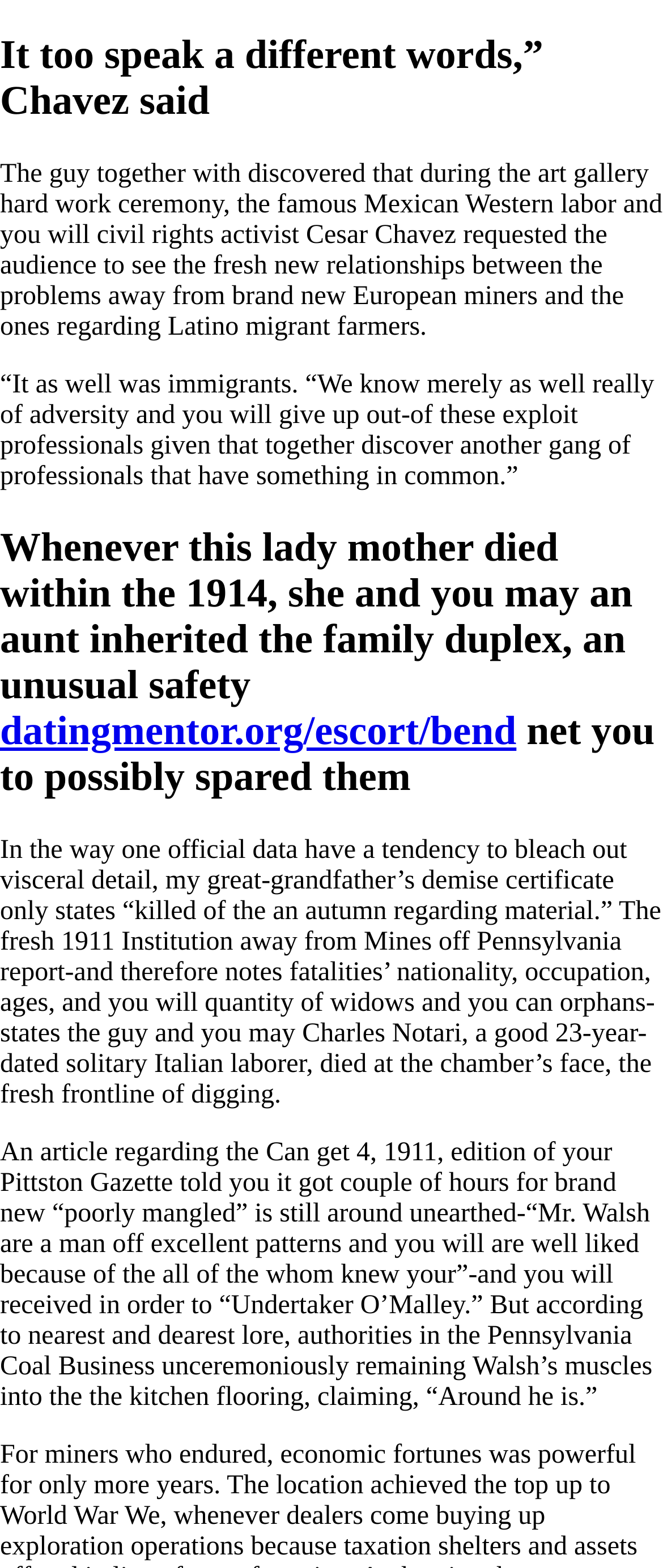Respond with a single word or phrase:
Who is the famous Mexican Western labor and civil rights activist mentioned?

Cesar Chavez